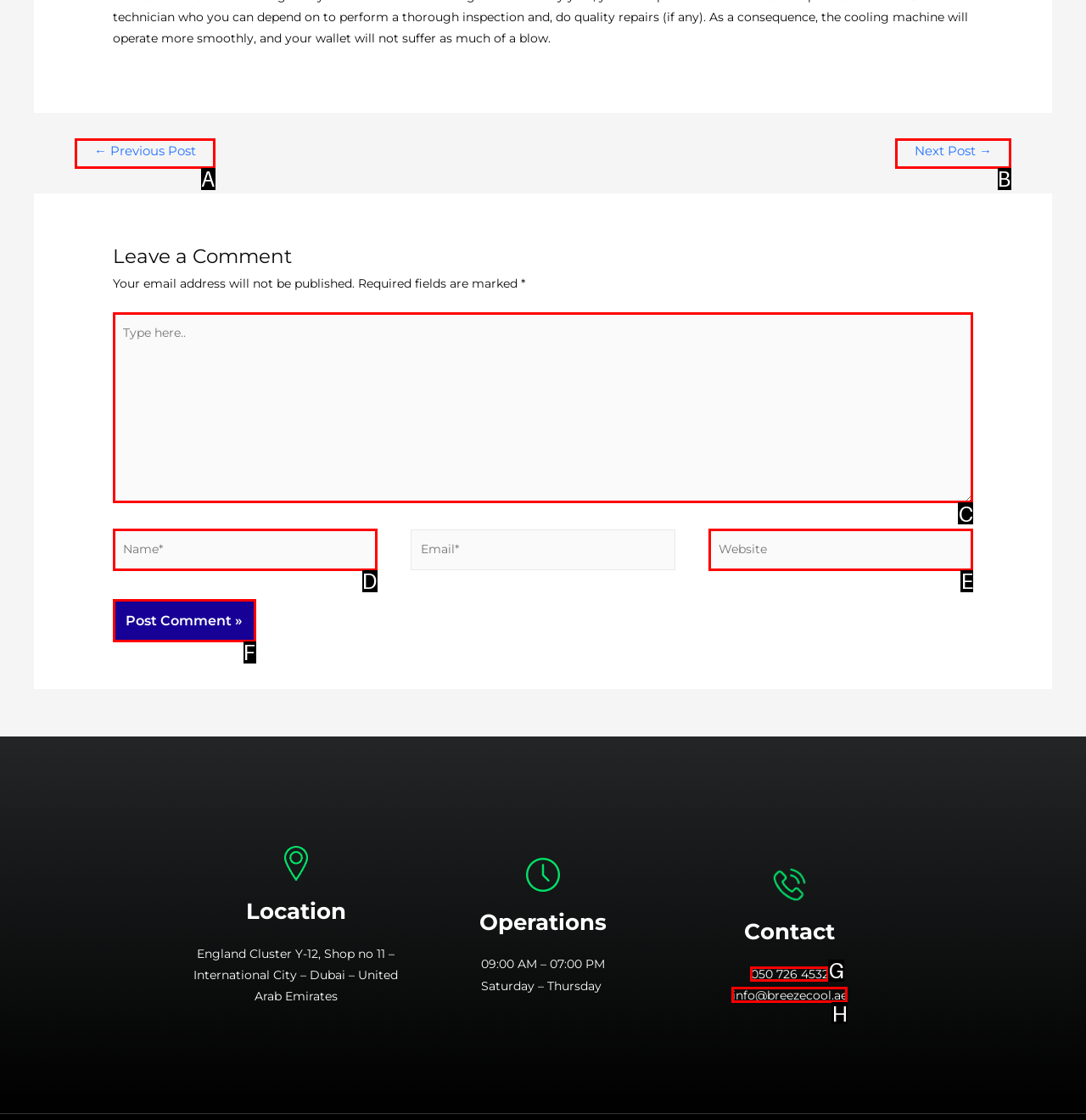From the given options, tell me which letter should be clicked to complete this task: Click the '050 726 4532' phone number link
Answer with the letter only.

G